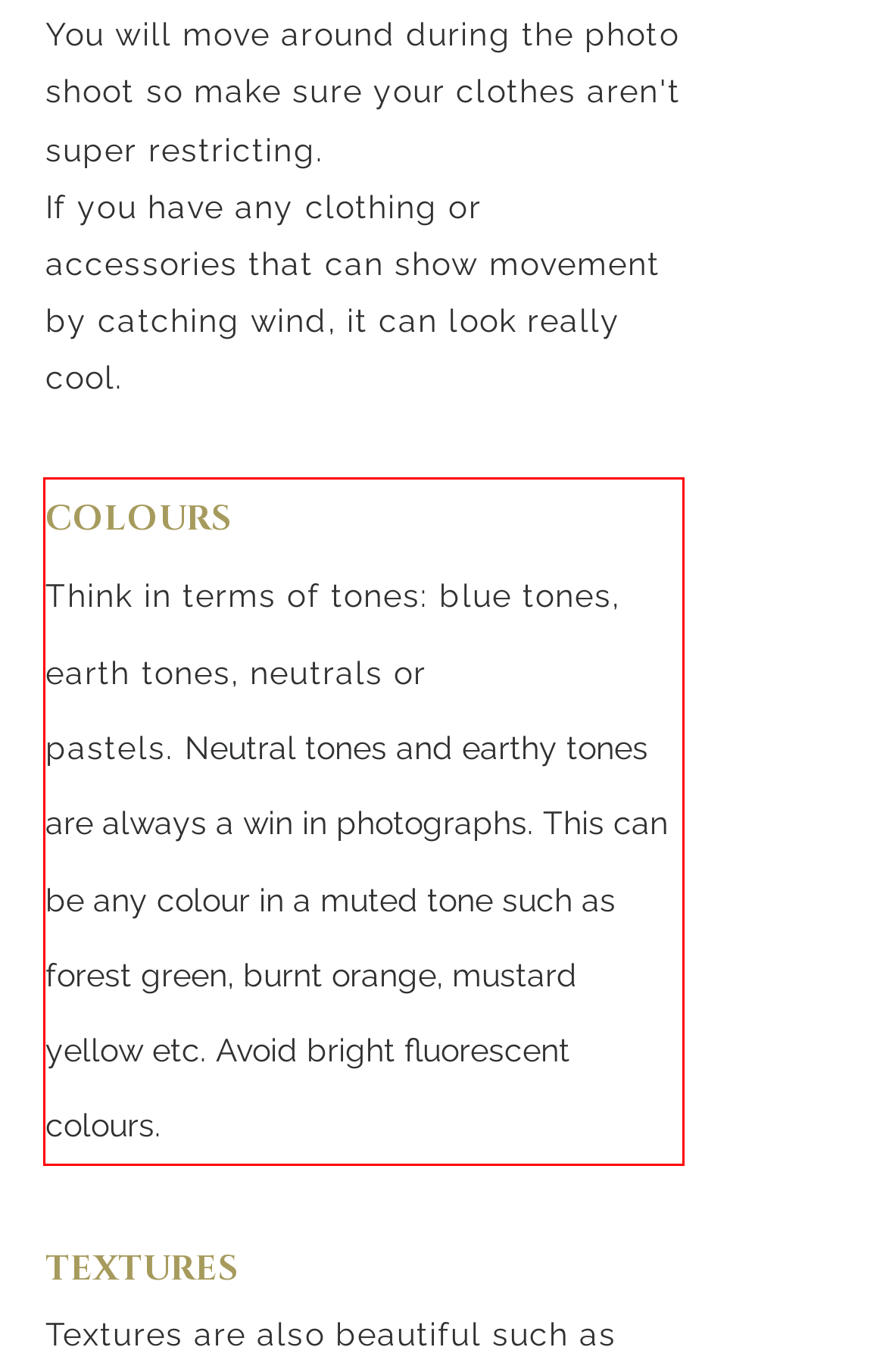You have a screenshot of a webpage with a UI element highlighted by a red bounding box. Use OCR to obtain the text within this highlighted area.

COLOURS Think in terms of tones: blue tones, earth tones, neutrals or pastels. Neutral tones and earthy tones are always a win in photographs. This can be any colour in a muted tone such as forest green, burnt orange, mustard yellow etc. Avoid bright fluorescent colours.